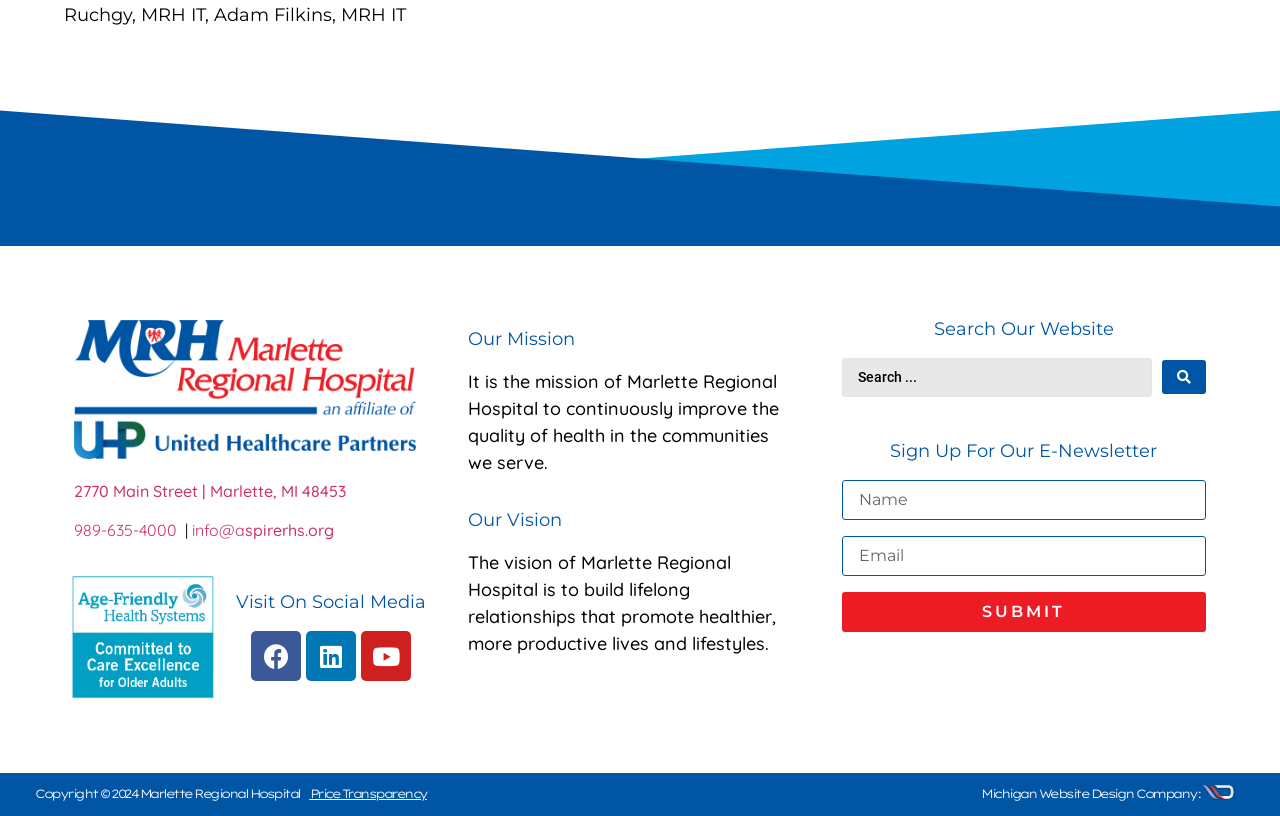Please identify the coordinates of the bounding box that should be clicked to fulfill this instruction: "Click on 'about'".

None